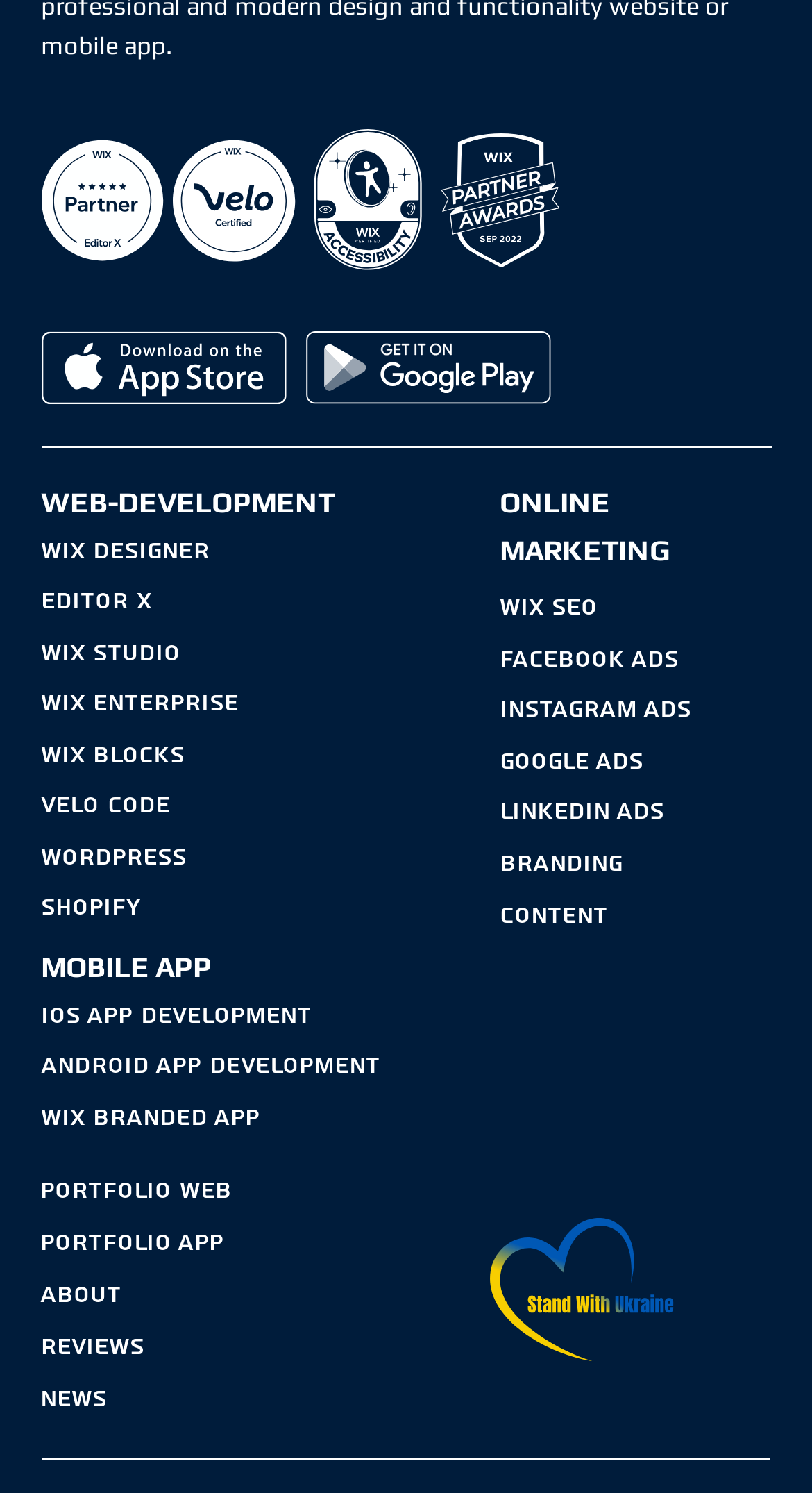Please determine the bounding box coordinates of the section I need to click to accomplish this instruction: "Read NEWS".

[0.05, 0.92, 0.414, 0.955]